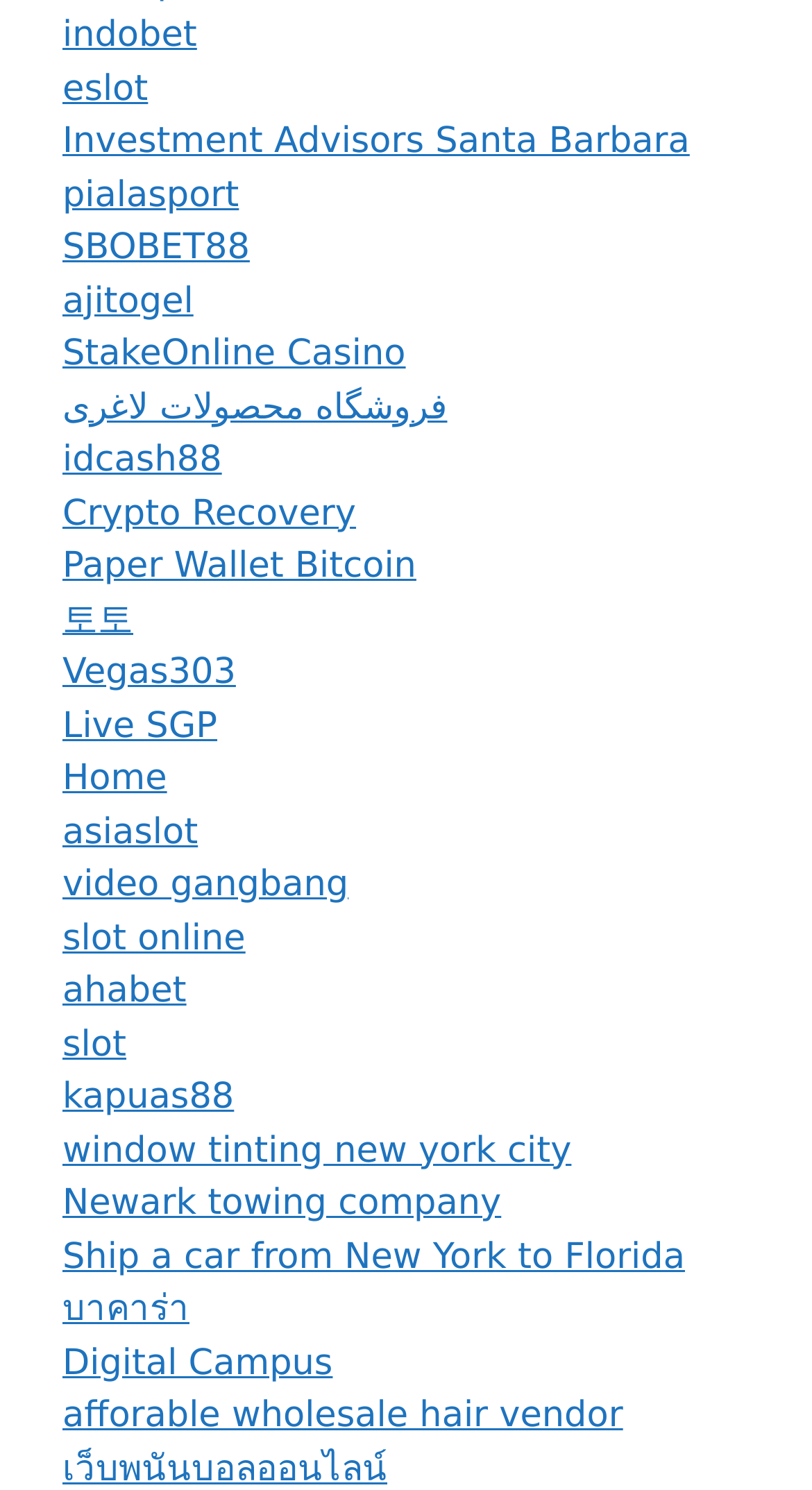Identify the coordinates of the bounding box for the element that must be clicked to accomplish the instruction: "go to Investment Advisors Santa Barbara".

[0.077, 0.081, 0.849, 0.109]